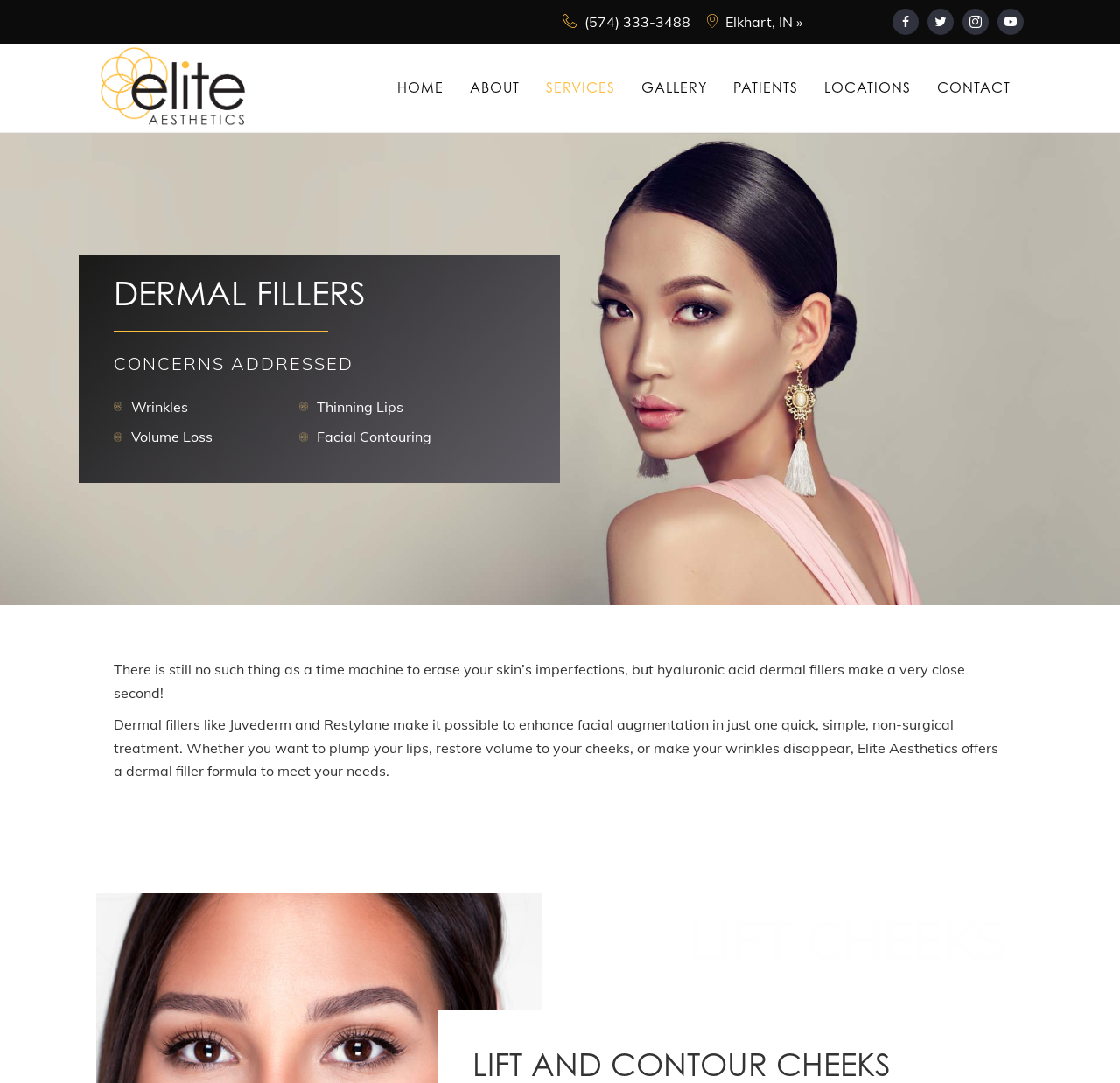What is the main topic of this webpage?
Give a detailed response to the question by analyzing the screenshot.

I determined the main topic by looking at the headings and content of the webpage, which mentions dermal fillers and their uses, such as enhancing facial augmentation and addressing skin imperfections.